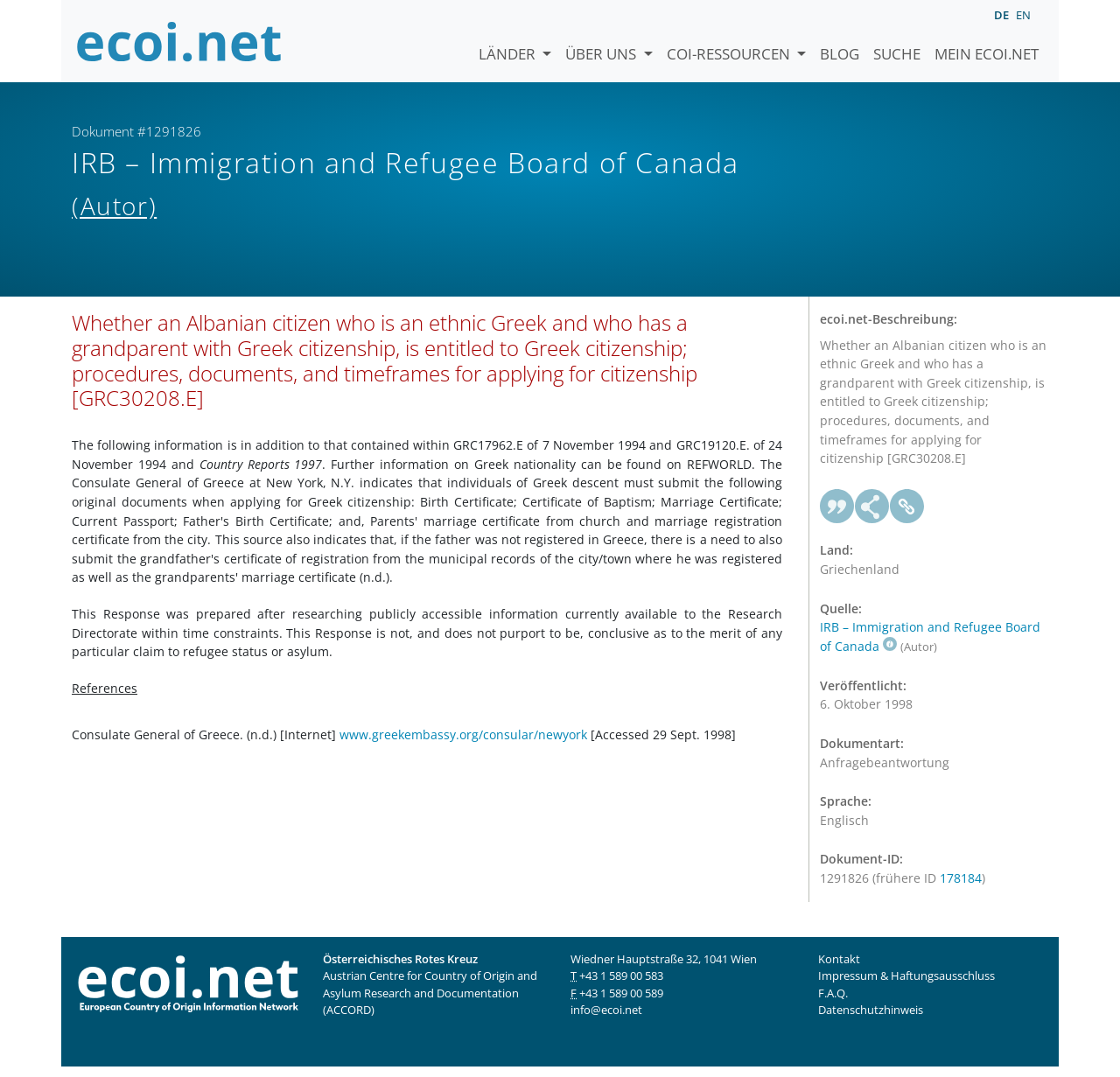What is the title of the document?
Answer the question with detailed information derived from the image.

The title of the document can be found in the heading element of the webpage, which is 'Whether an Albanian citizen who is an ethnic Greek and who has a grandparent with Greek citizenship, is entitled to Greek citizenship; procedures, documents, and timeframes for applying for citizenship [GRC30208.E]'.